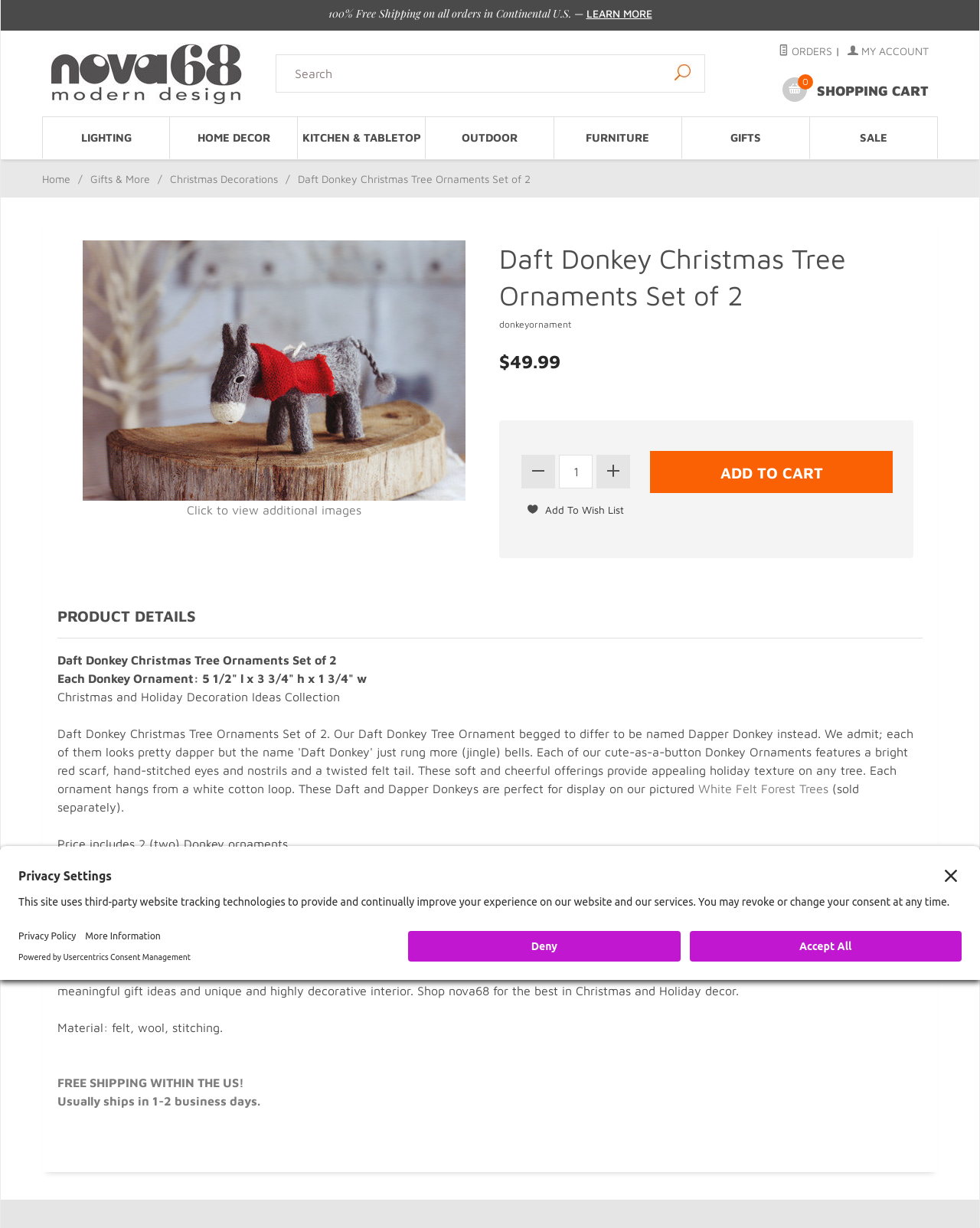Locate the bounding box coordinates of the area that needs to be clicked to fulfill the following instruction: "View orders". The coordinates should be in the format of four float numbers between 0 and 1, namely [left, top, right, bottom].

[0.795, 0.036, 0.849, 0.047]